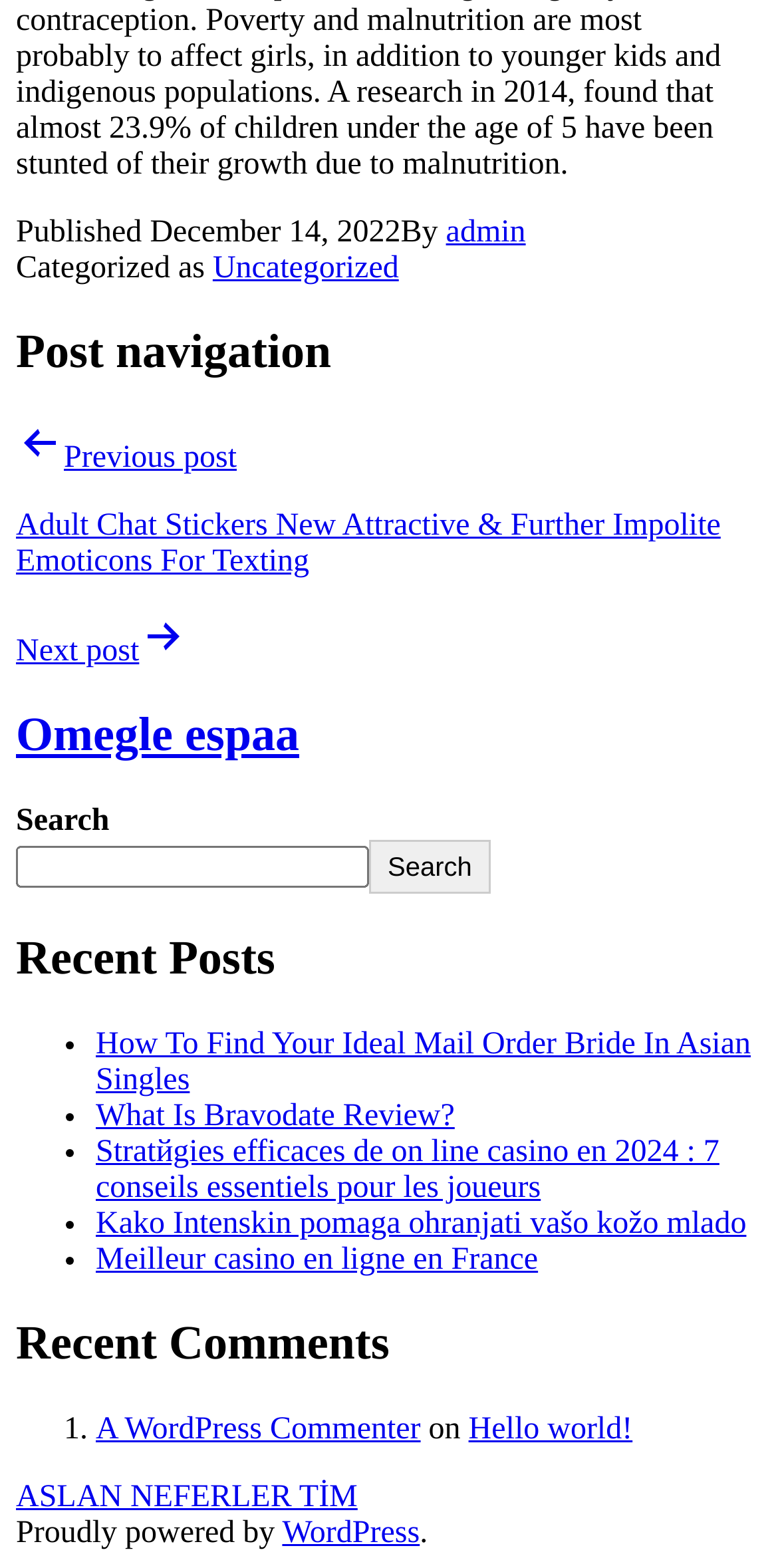Identify the bounding box coordinates for the element that needs to be clicked to fulfill this instruction: "Go to previous post". Provide the coordinates in the format of four float numbers between 0 and 1: [left, top, right, bottom].

[0.021, 0.268, 0.979, 0.371]